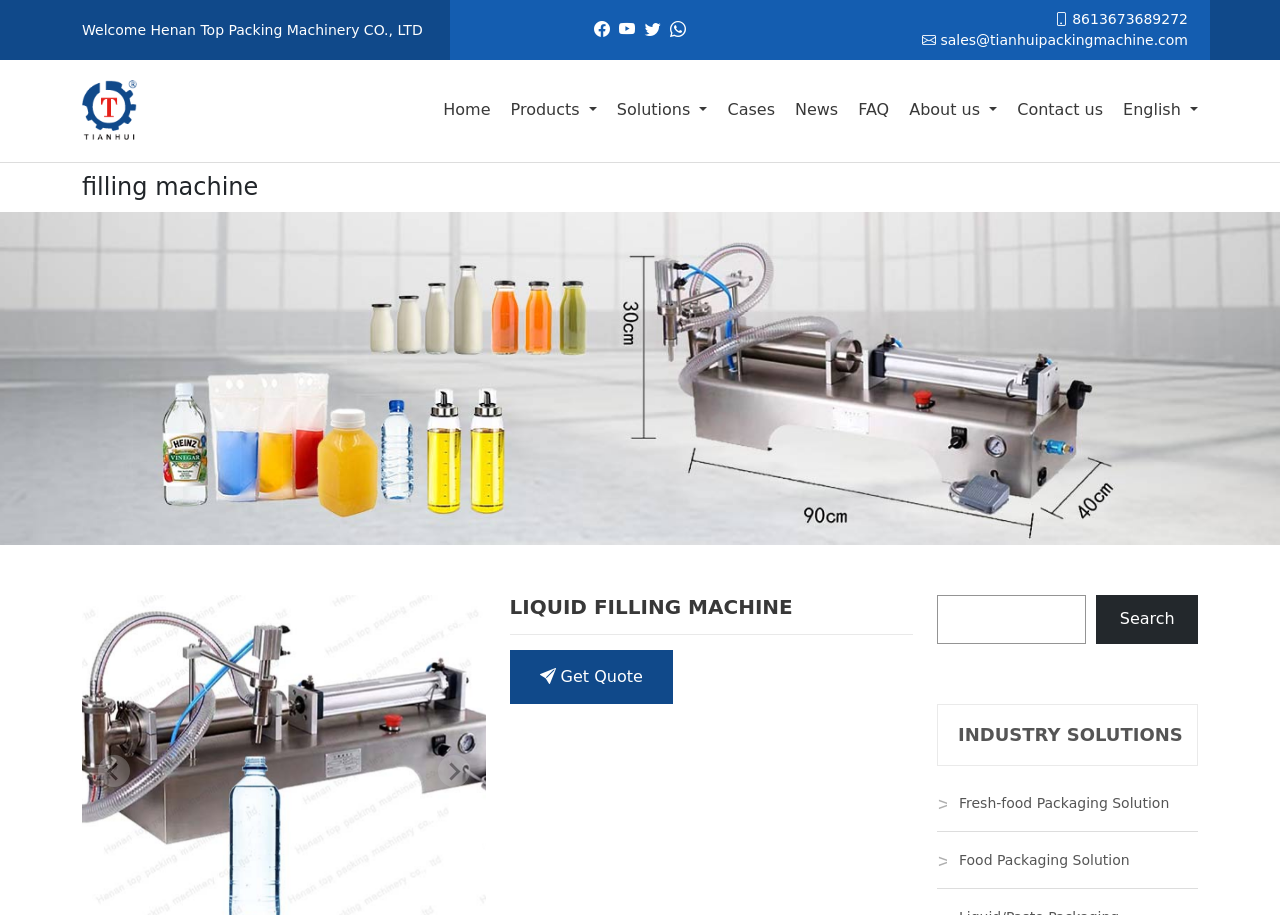Please determine and provide the text content of the webpage's heading.

LIQUID FILLING MACHINE